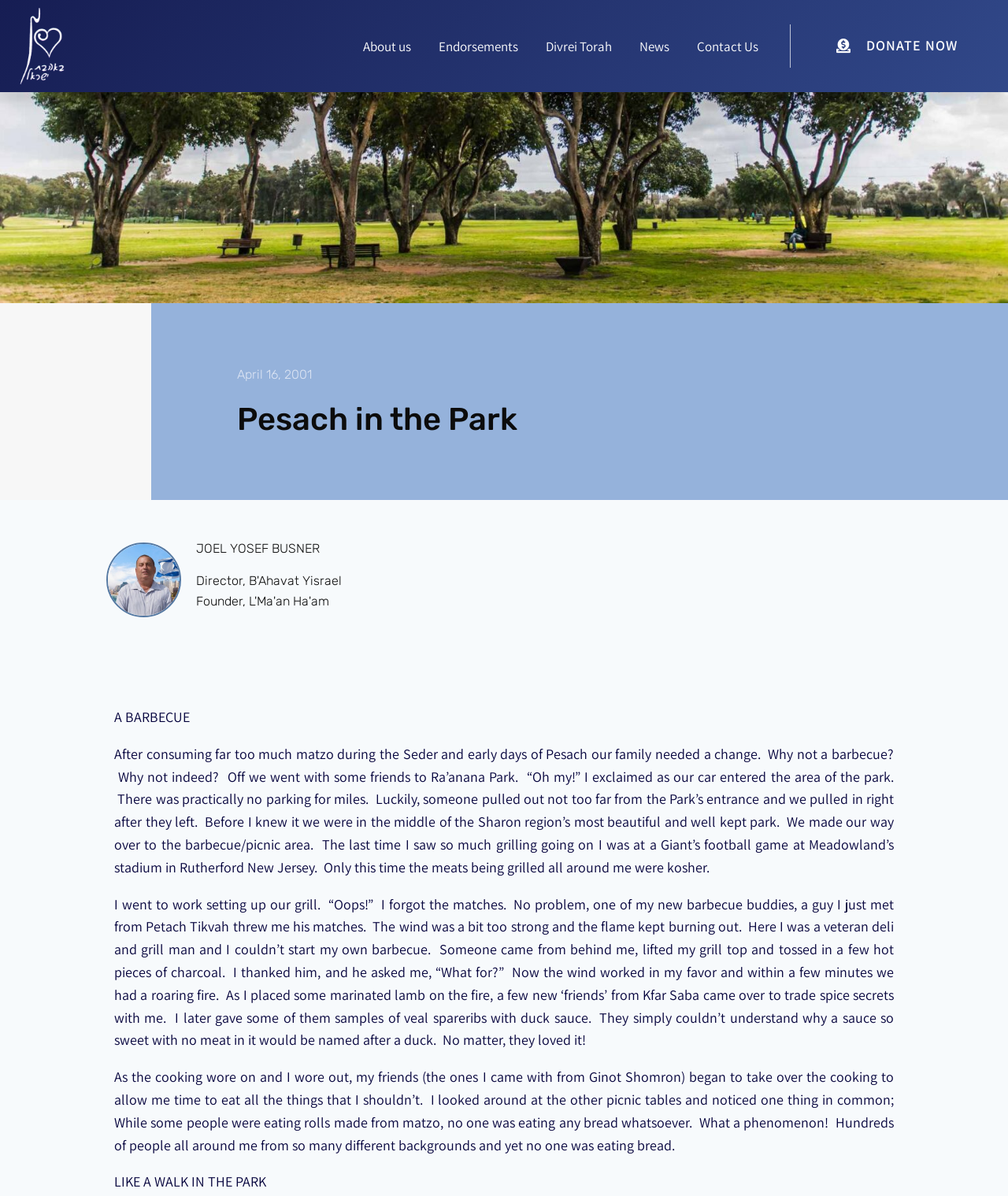What is the purpose of the link 'DONATE NOW'?
Using the image, elaborate on the answer with as much detail as possible.

The link 'DONATE NOW' is likely intended to allow visitors to the webpage to make a donation to the organization or cause associated with Pesach in the Park.